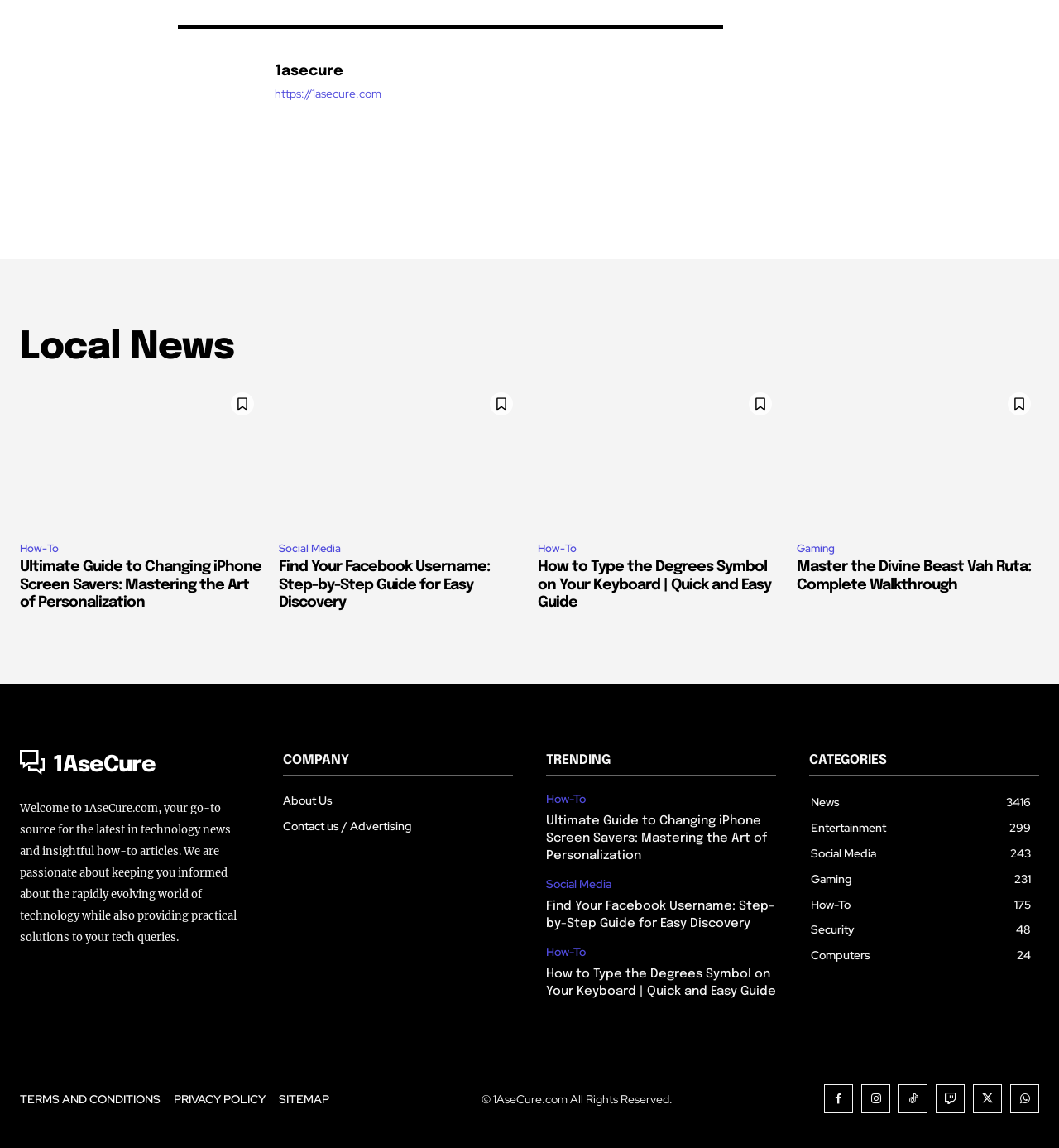Find the bounding box coordinates of the area to click in order to follow the instruction: "Read the article about changing iPhone screen savers".

[0.019, 0.334, 0.248, 0.461]